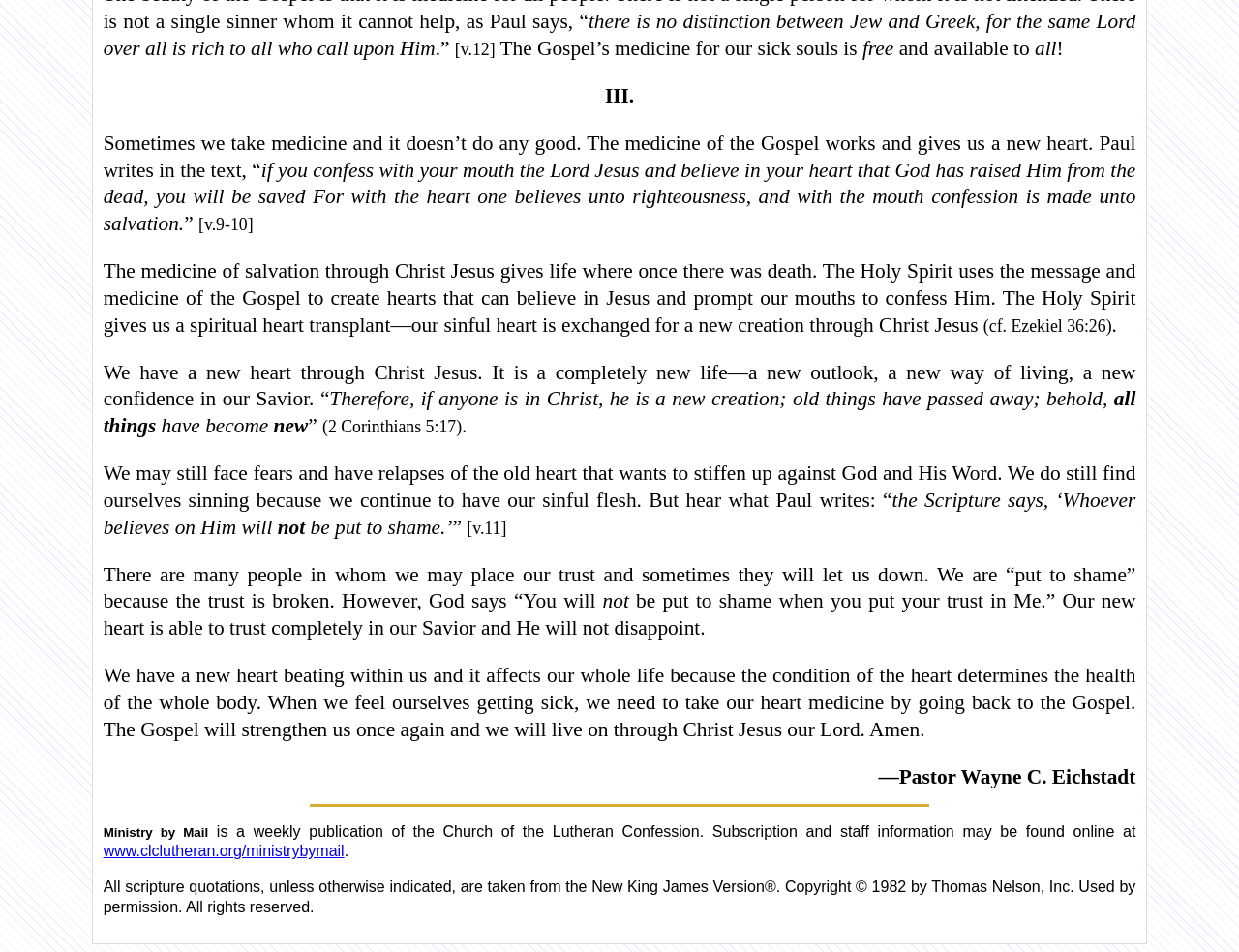Please answer the following question as detailed as possible based on the image: 
What is the website of the Church of the Lutheran Confession?

I found the website URL at the bottom of the page, where it says 'Subscription and staff information may be found online at www.clclutheran.org/ministrybymail'.